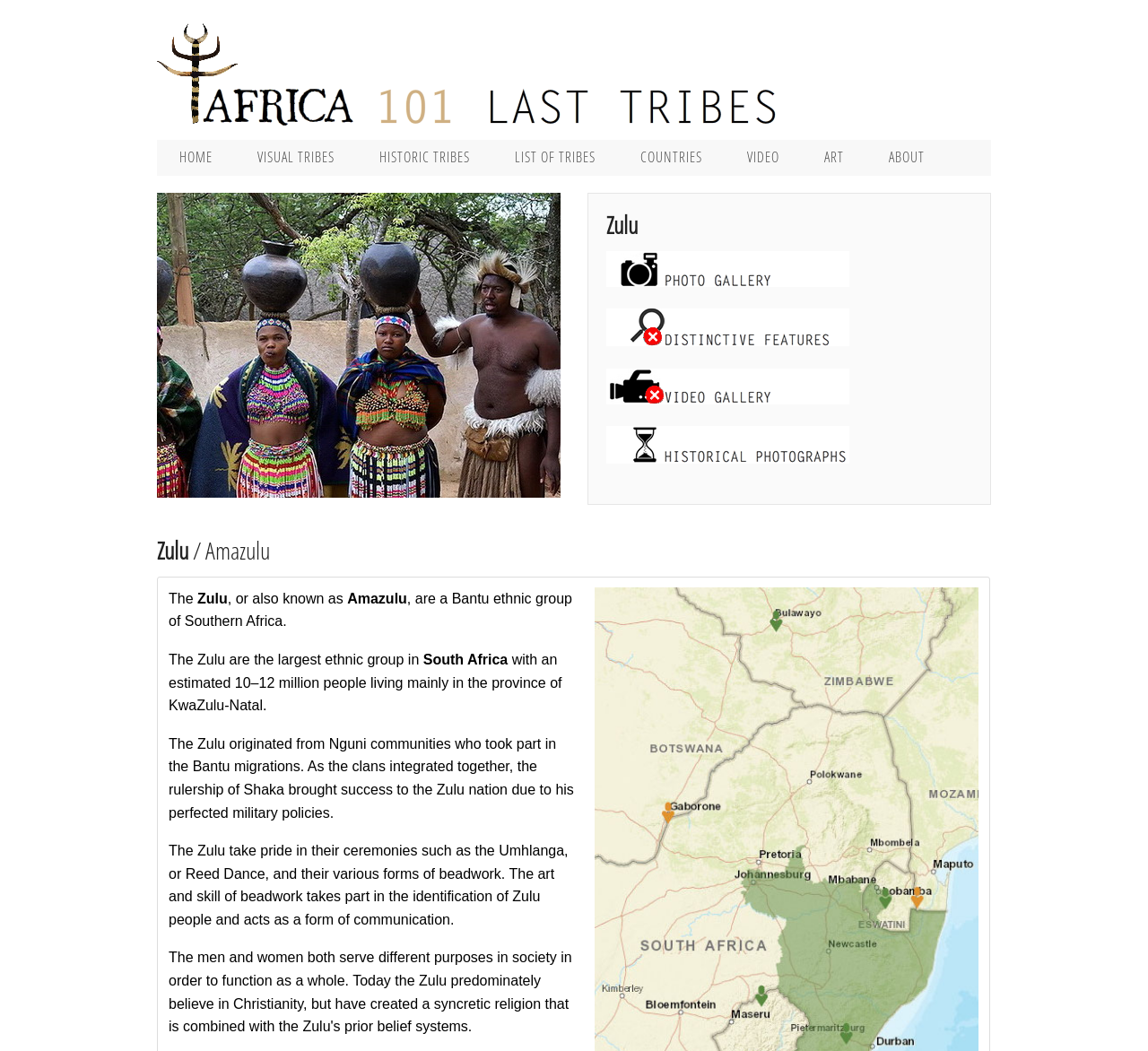How many images are below the main heading?
Examine the image and give a concise answer in one word or a short phrase.

3